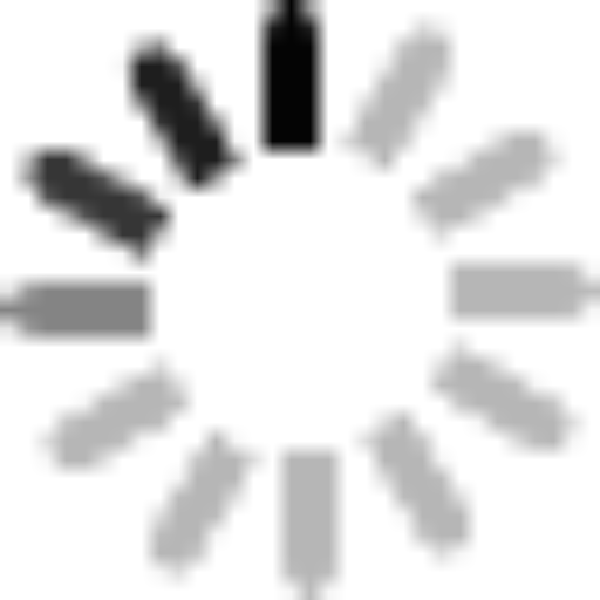Describe the image thoroughly, including all noticeable details.

The image illustrates the SHD200SG Pedaled Safety Shower and Eyewash system, which features an integrated sound and light alarm as well as a signal upload system, compliant with ANSI Z358.1-2014 standards for emergency eyewash stations. This safety installation is designed to activate audible and visual alarms when the shower or eyewash is in use, ensuring immediate alertness in emergency situations. The system includes flow switches that trigger these alarms to enhance safety protocols in environments where chemical exposure or other hazards might occur.